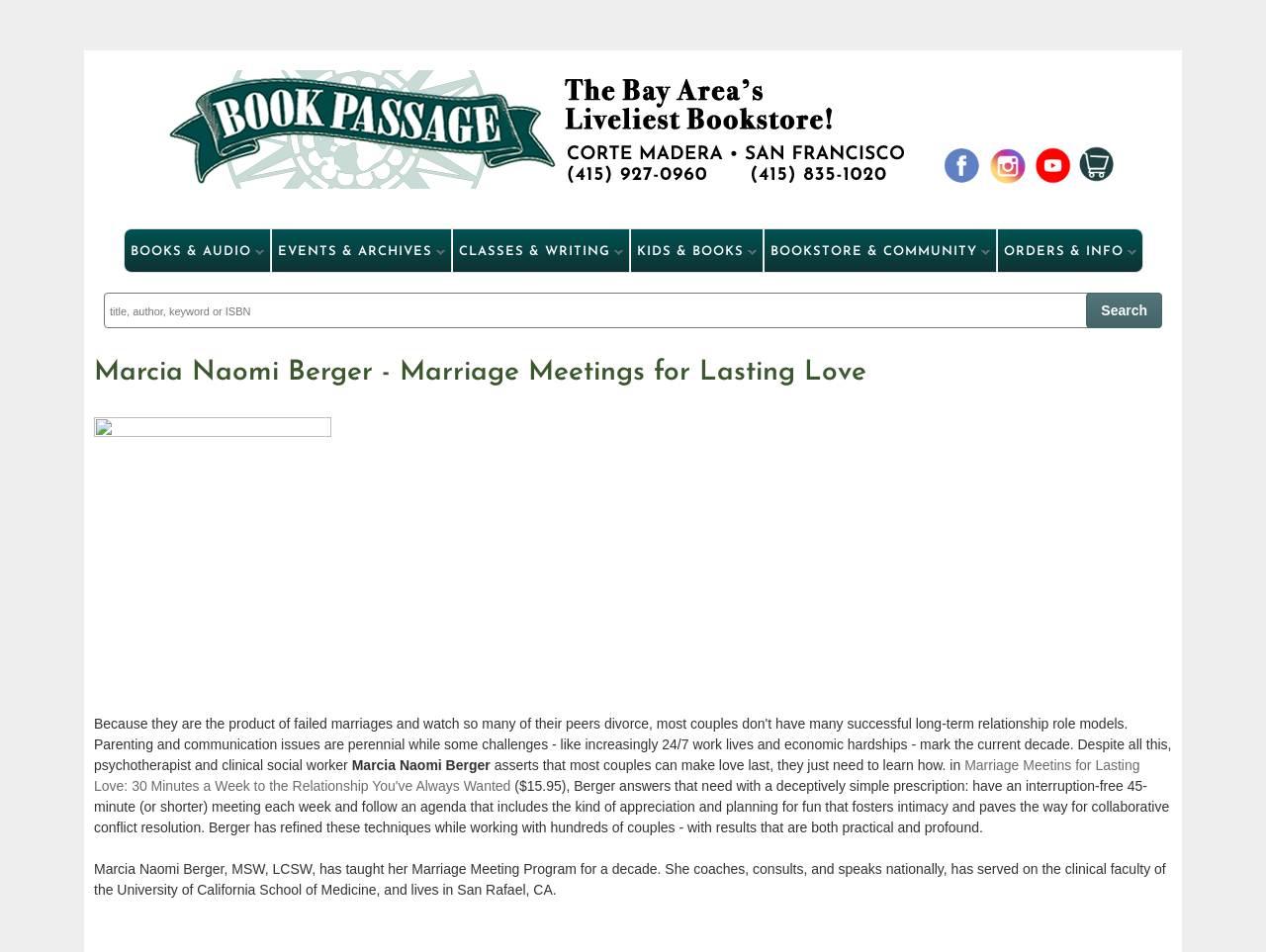Where does the author live?
Examine the image and provide an in-depth answer to the question.

I found this information in the text '...and lives in San Rafael, CA.' which mentions the author's place of residence.